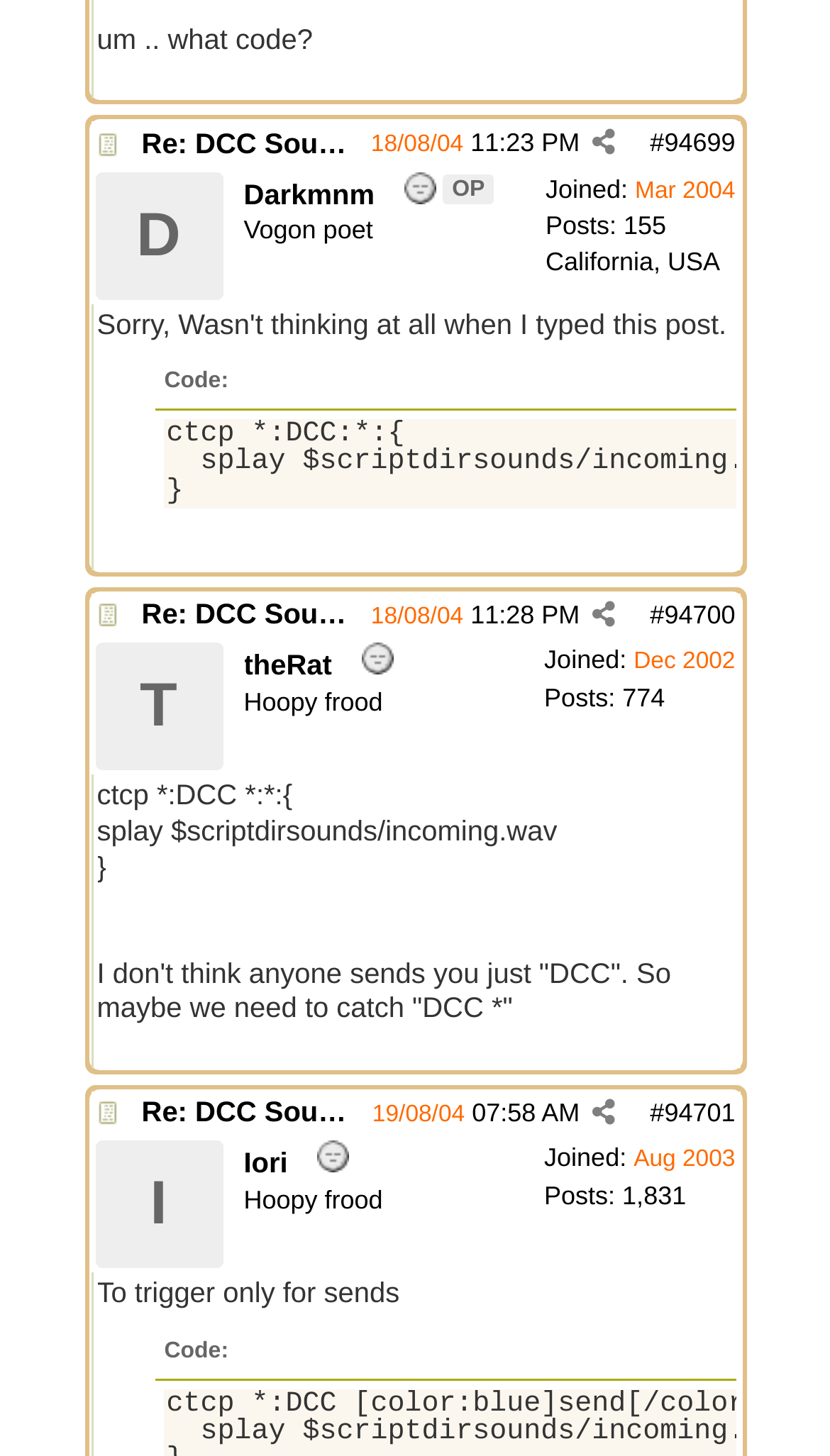Locate the bounding box coordinates of the clickable area to execute the instruction: "Read the post of user 'theRat'". Provide the coordinates as four float numbers between 0 and 1, represented as [left, top, right, bottom].

[0.294, 0.446, 0.4, 0.468]